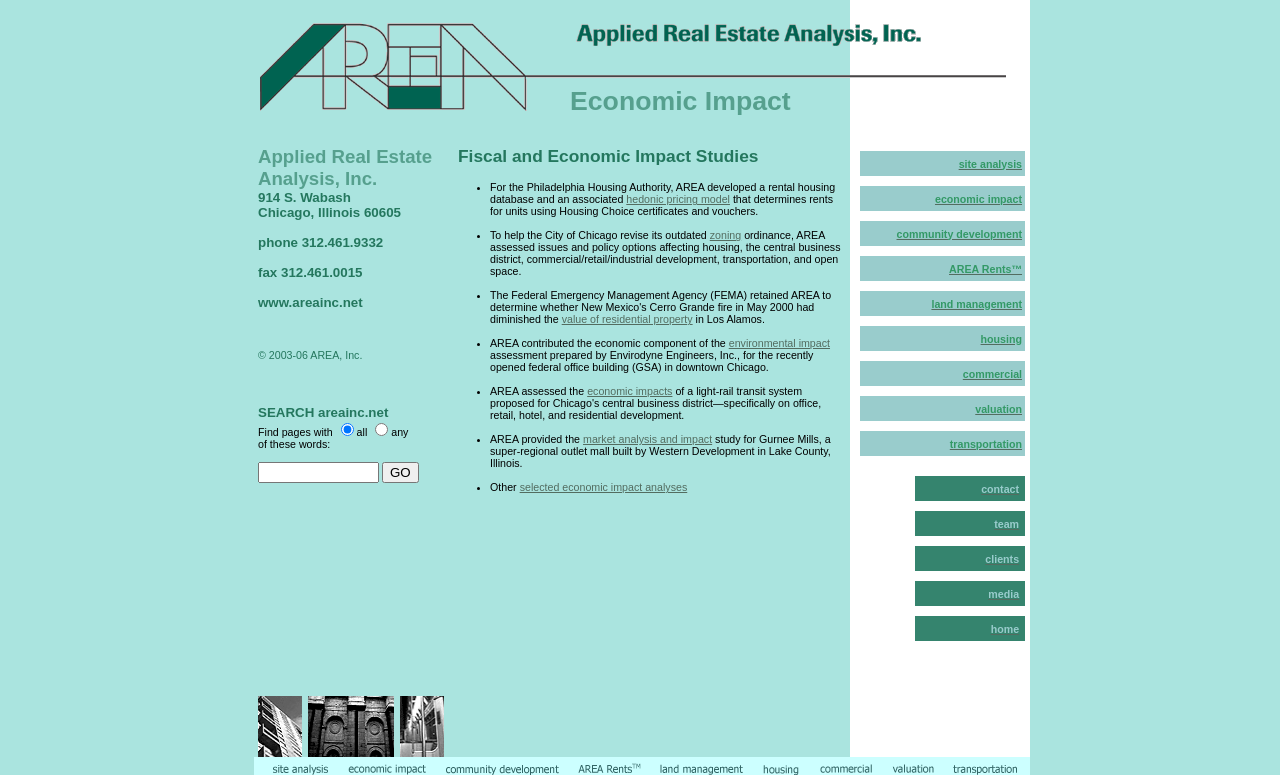Detail the features and information presented on the webpage.

The webpage is about Applied Real Estate Analysis, Inc., a multidisciplinary real estate consulting firm. At the top, there is a logo and a navigation bar with several images. Below the navigation bar, there is a table with three columns, each containing an image. 

On the left side, there is a section with the company's contact information, including address, phone number, fax number, and website. This section also has a search function with a text box and a "GO" button. 

On the right side, there is a section with a heading "Fiscal and Economic Impact Studies" and a list of bullet points describing the company's projects, including studies on rental housing, zoning ordinances, and environmental impact assessments. Each bullet point has a brief description and some of them have links to more information.

At the bottom, there is a table with several columns, each containing a link to a different section of the website, including "contact", "team", "clients", "media", and "home".